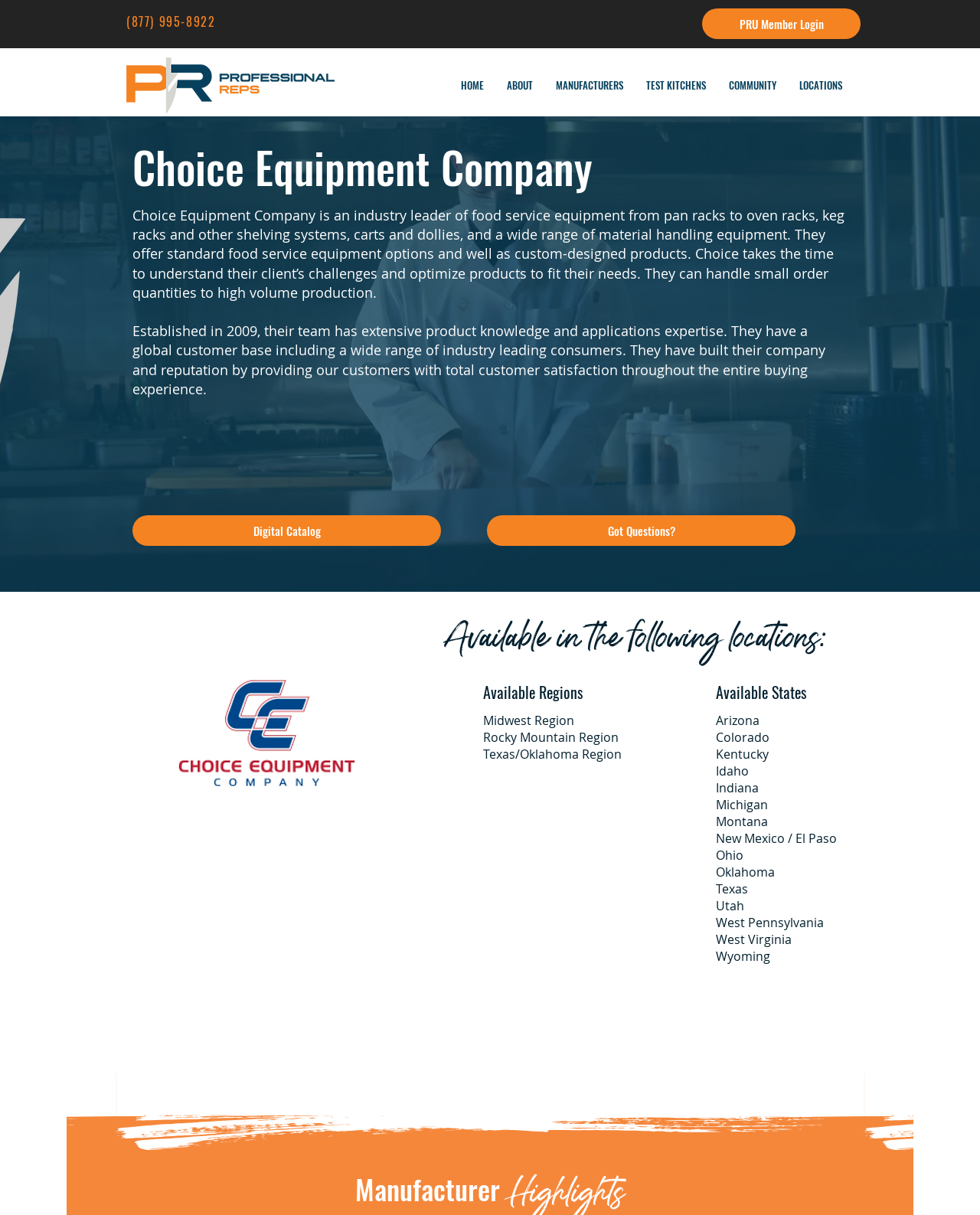Locate the UI element described by COMMUNITY and provide its bounding box coordinates. Use the format (top-left x, top-left y, bottom-right x, bottom-right y) with all values as floating point numbers between 0 and 1.

[0.732, 0.06, 0.804, 0.079]